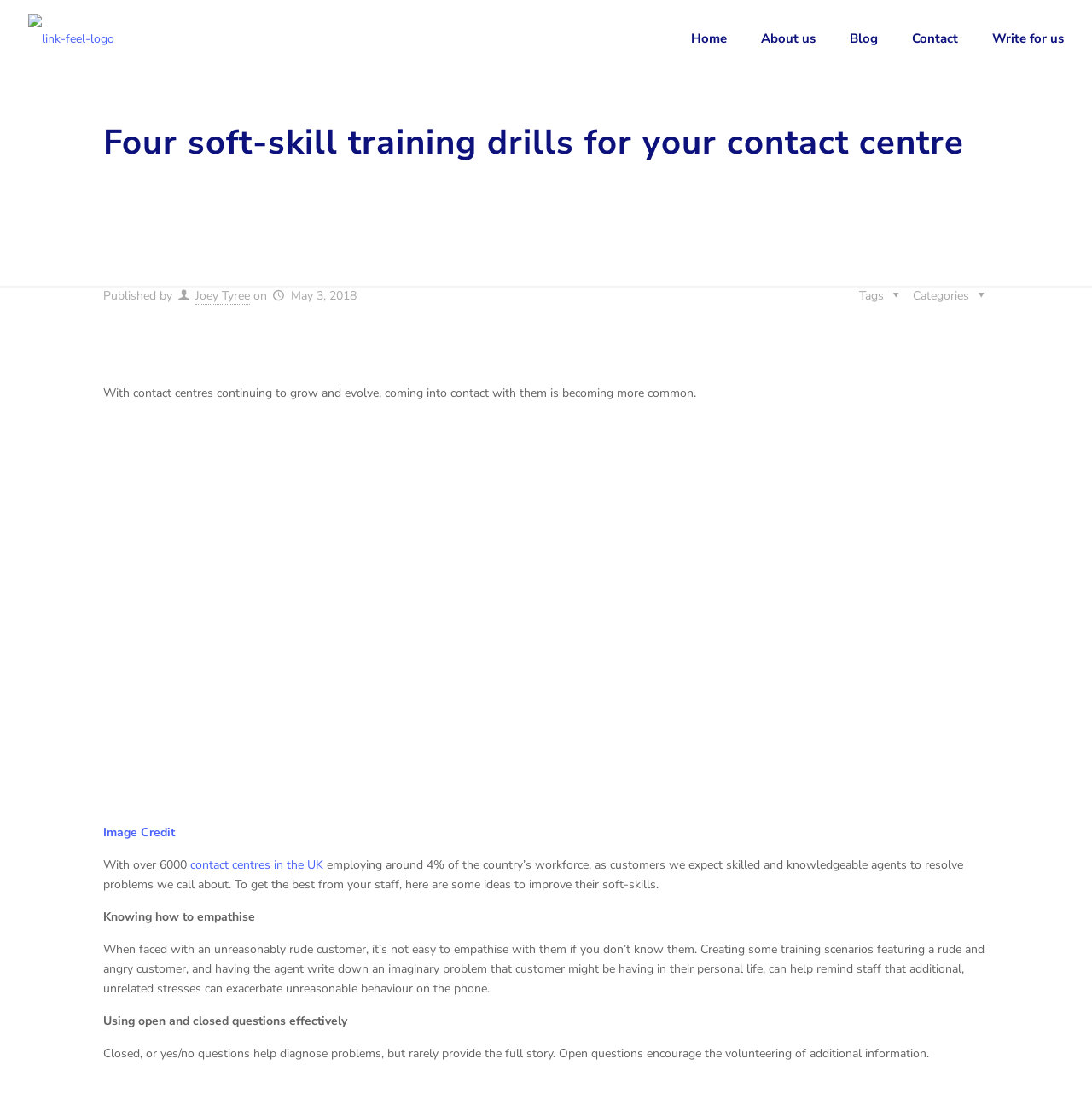Find the bounding box coordinates for the area that should be clicked to accomplish the instruction: "Click the 'Contact' link".

[0.82, 0.0, 0.893, 0.069]